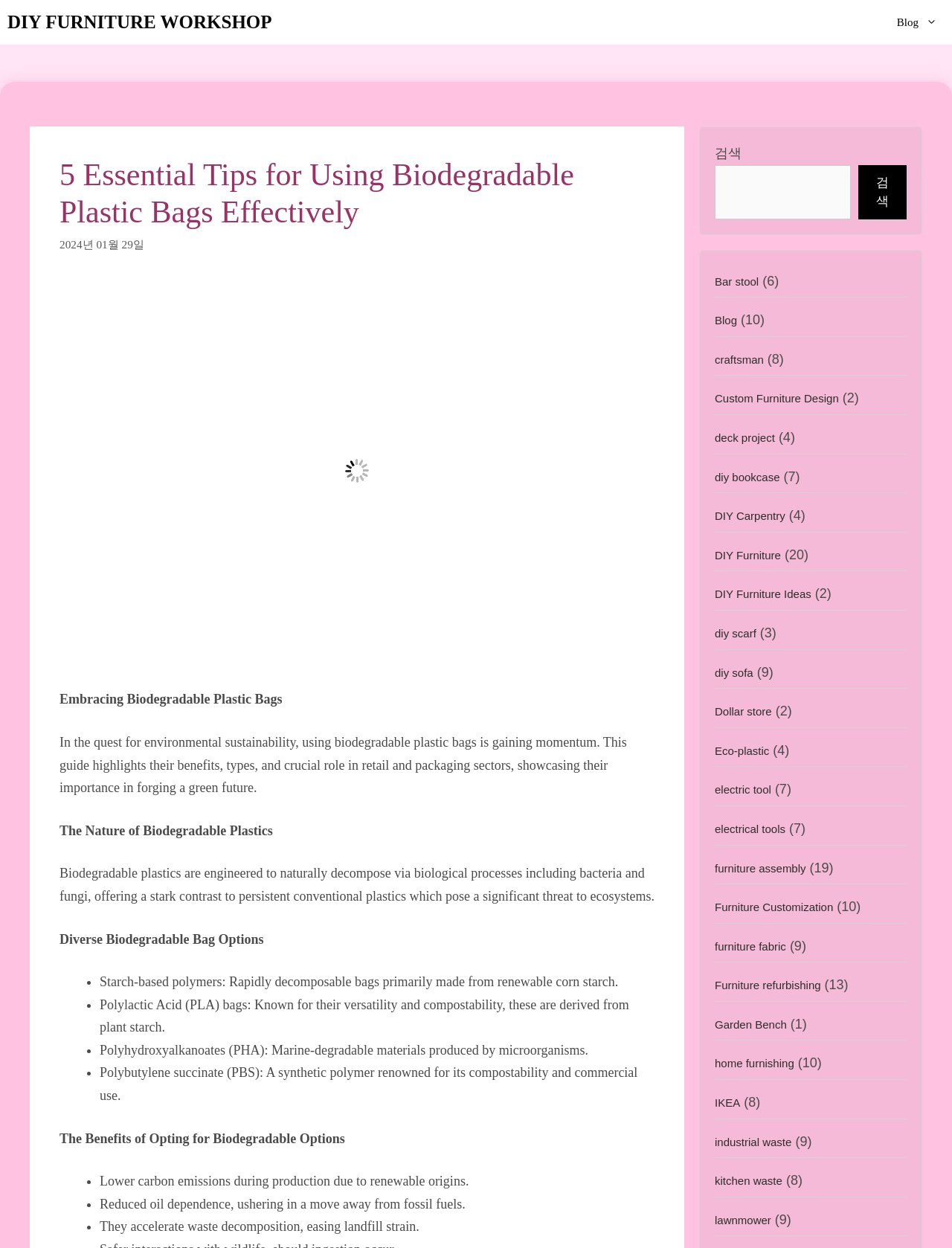Please identify the bounding box coordinates of the area I need to click to accomplish the following instruction: "Go to the 'About' page".

None